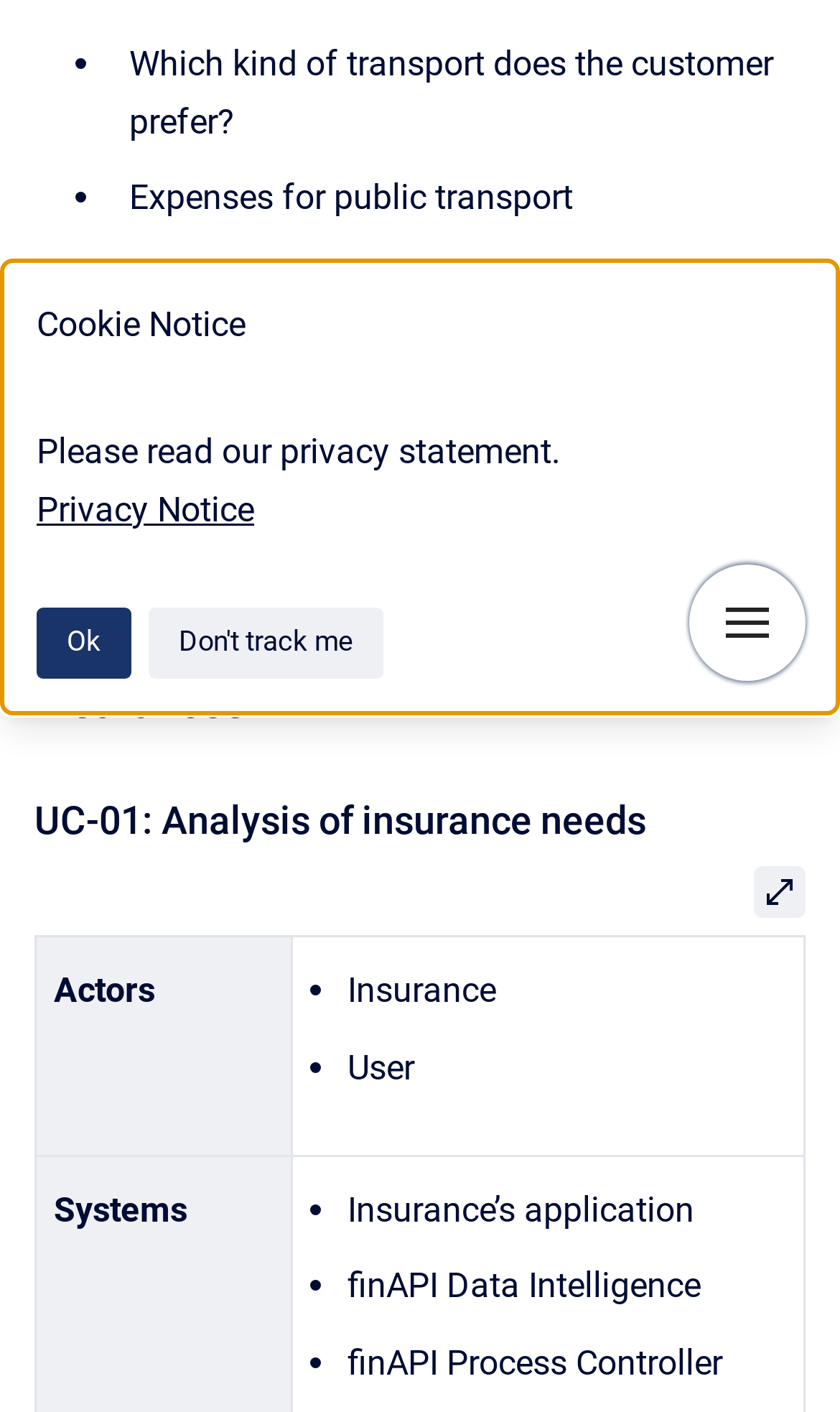Determine the bounding box for the described HTML element: "Privacy Notice". Ensure the coordinates are four float numbers between 0 and 1 in the format [left, top, right, bottom].

[0.044, 0.346, 0.303, 0.375]